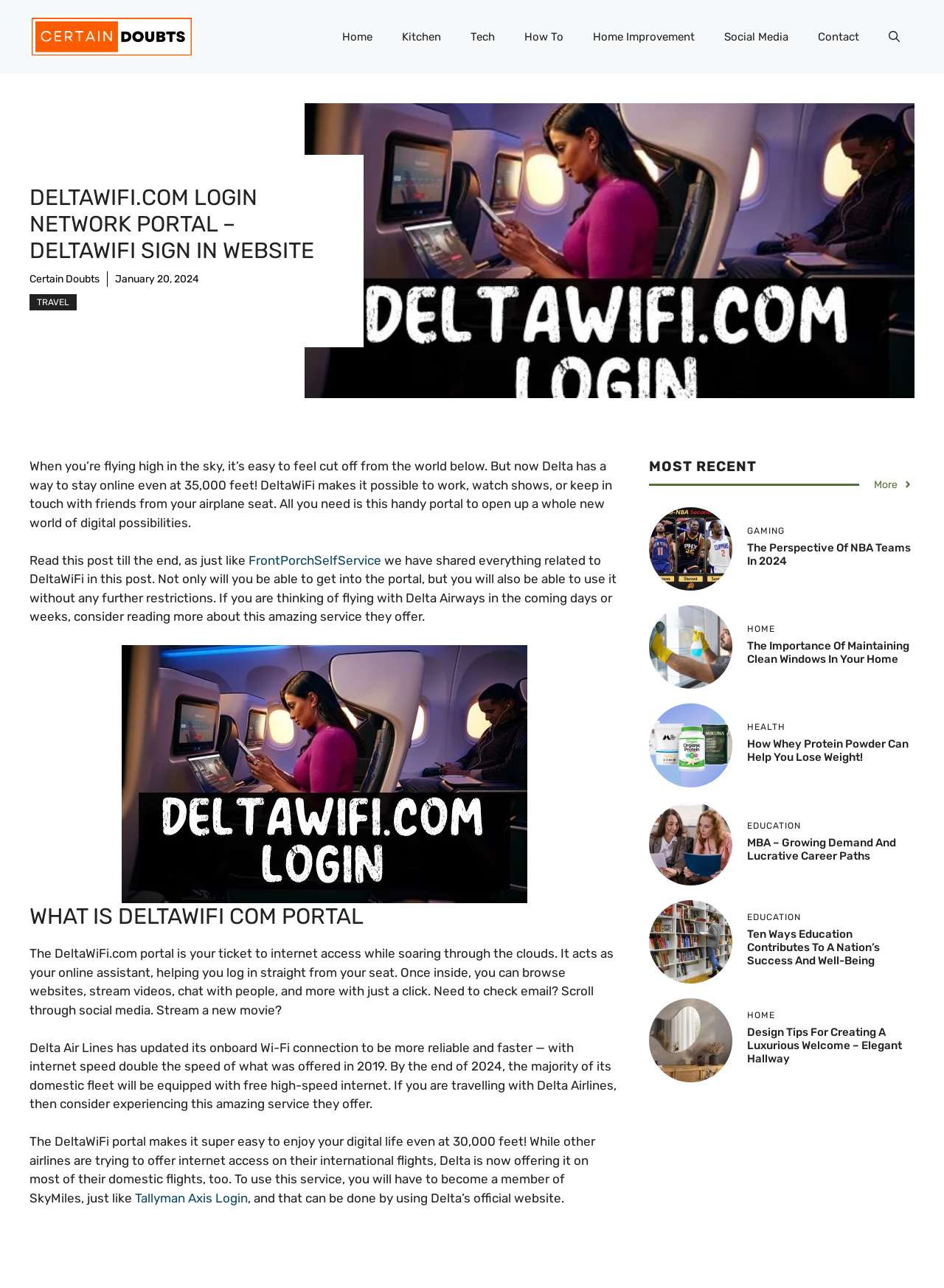Answer the question with a brief word or phrase:
What categories of articles are available on this website?

Gaming, Home, Health, Education